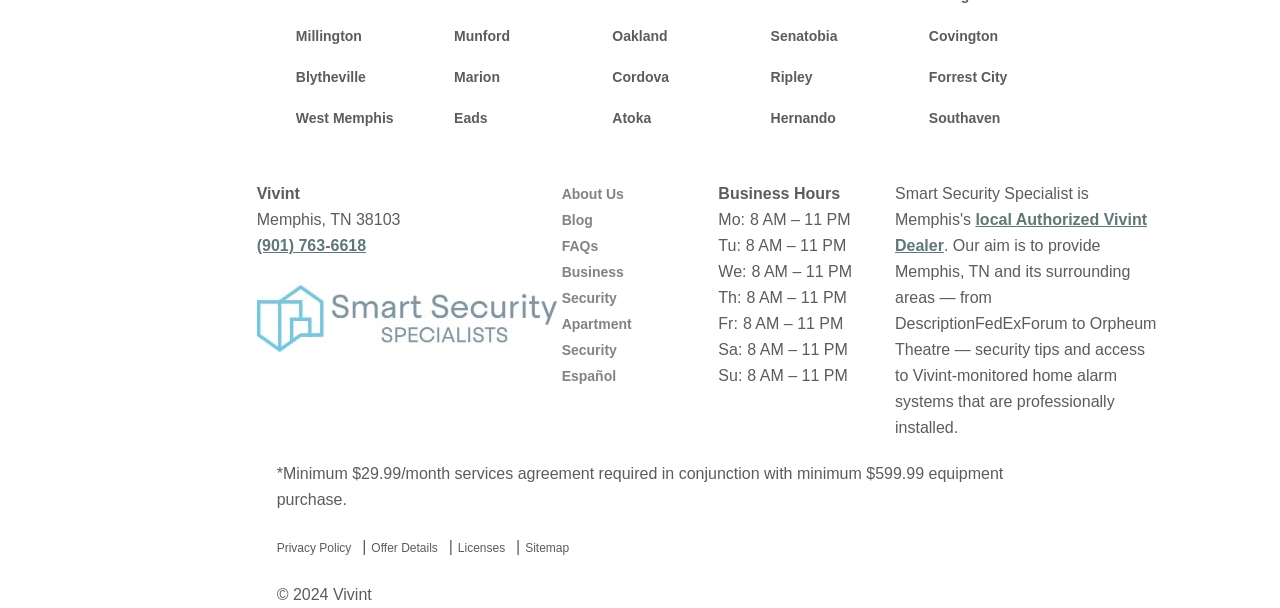Please respond in a single word or phrase: 
What are the business hours?

8 AM – 11 PM